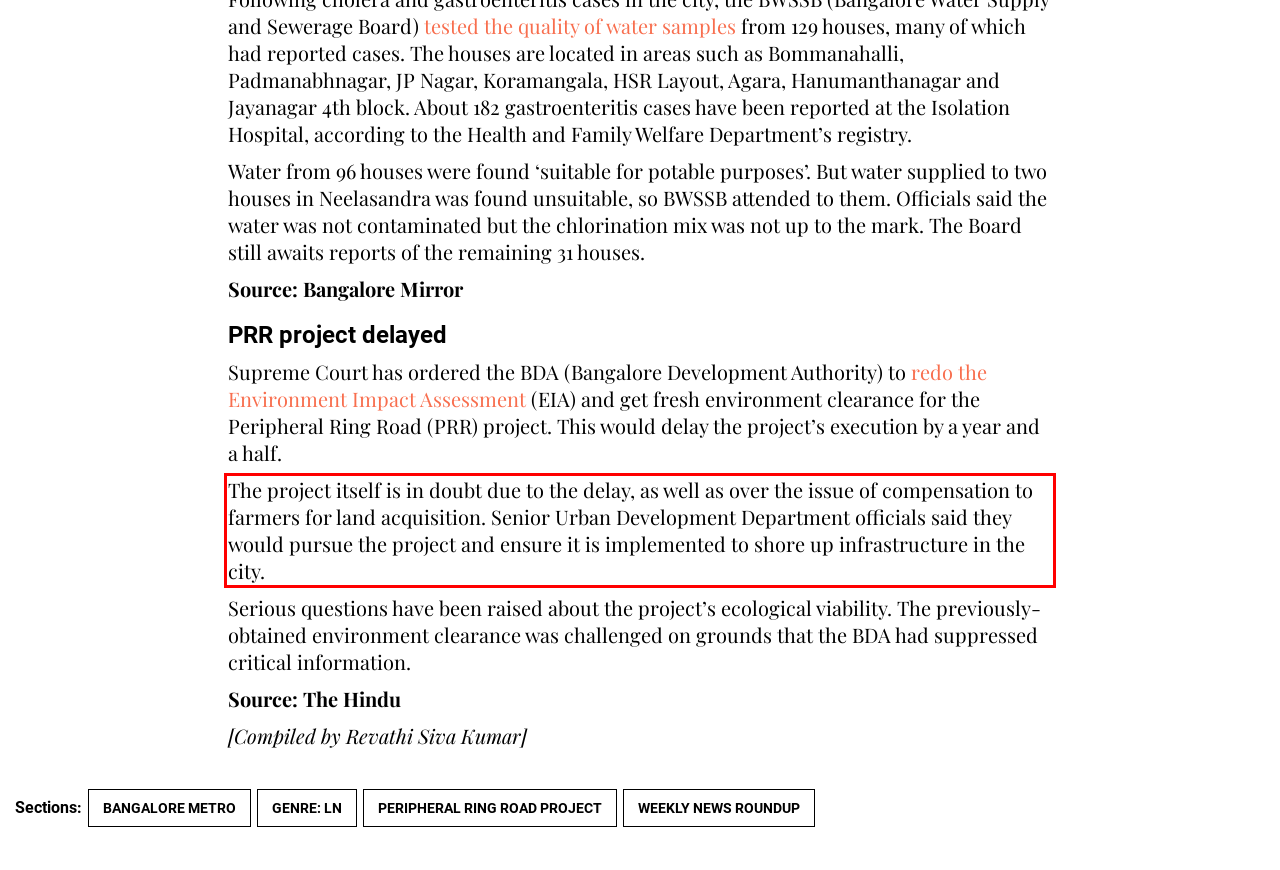The screenshot you have been given contains a UI element surrounded by a red rectangle. Use OCR to read and extract the text inside this red rectangle.

The project itself is in doubt due to the delay, as well as over the issue of compensation to farmers for land acquisition. Senior Urban Development Department officials said they would pursue the project and ensure it is implemented to shore up infrastructure in the city.